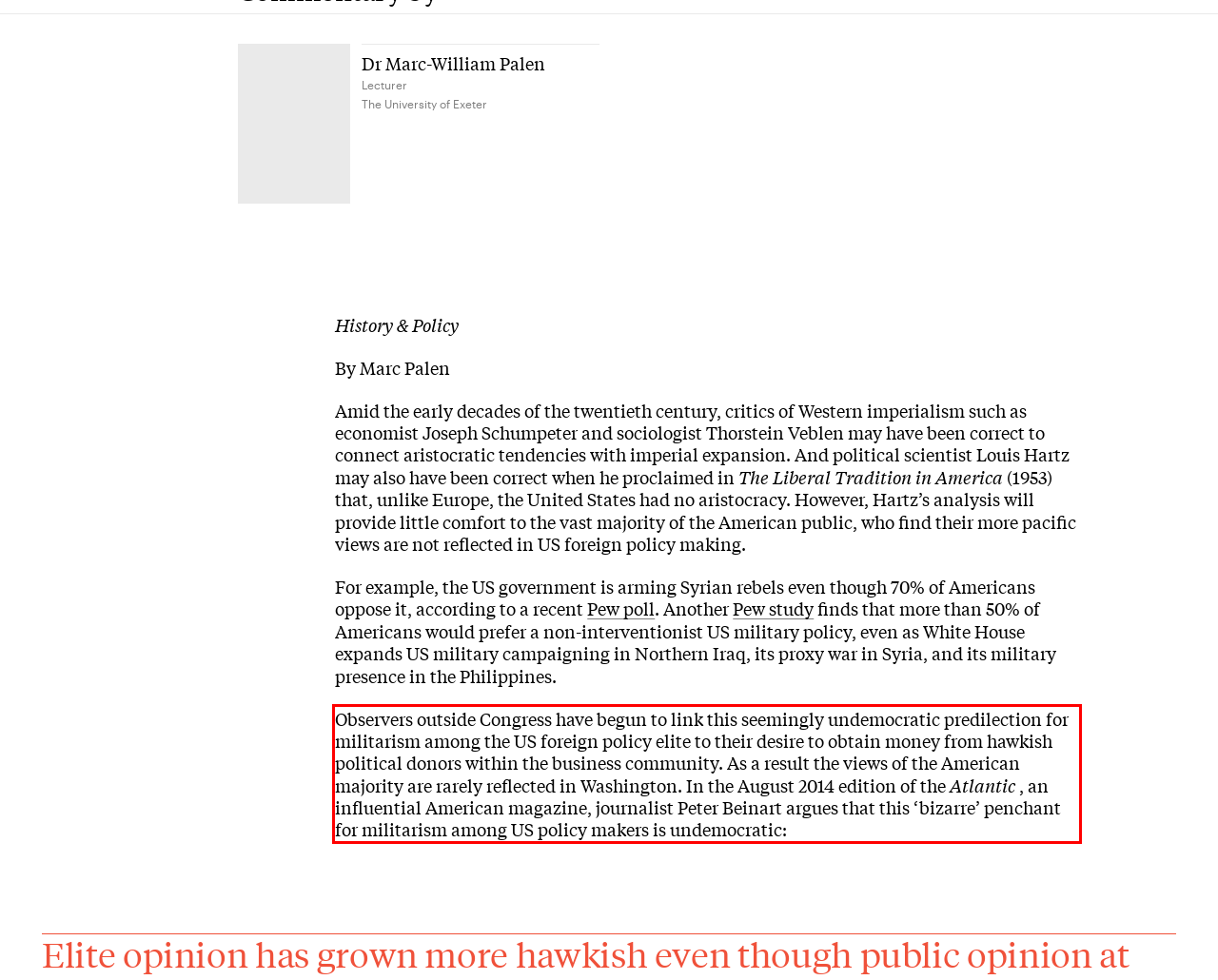Look at the provided screenshot of the webpage and perform OCR on the text within the red bounding box.

Observers outside Congress have begun to link this seemingly undemocratic predilection for militarism among the US foreign policy elite to their desire to obtain money from hawkish political donors within the business community. As a result the views of the American majority are rarely reflected in Washington. In the August 2014 edition of the Atlantic , an influential American magazine, journalist Peter Beinart argues that this ‘bizarre’ penchant for militarism among US policy makers is undemocratic: